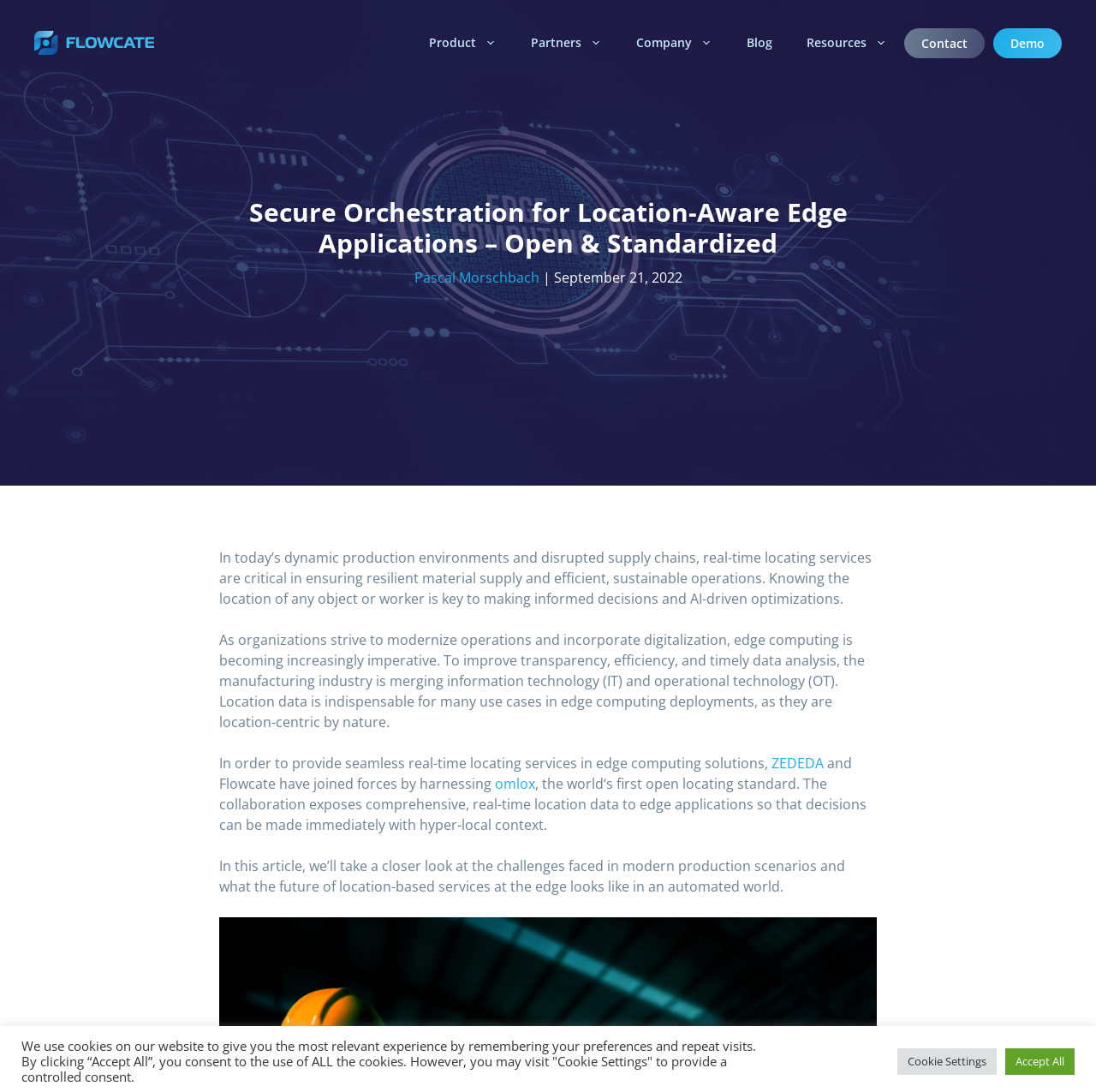Pinpoint the bounding box coordinates of the clickable element to carry out the following instruction: "Learn more about ZEDEDA."

[0.704, 0.69, 0.752, 0.707]